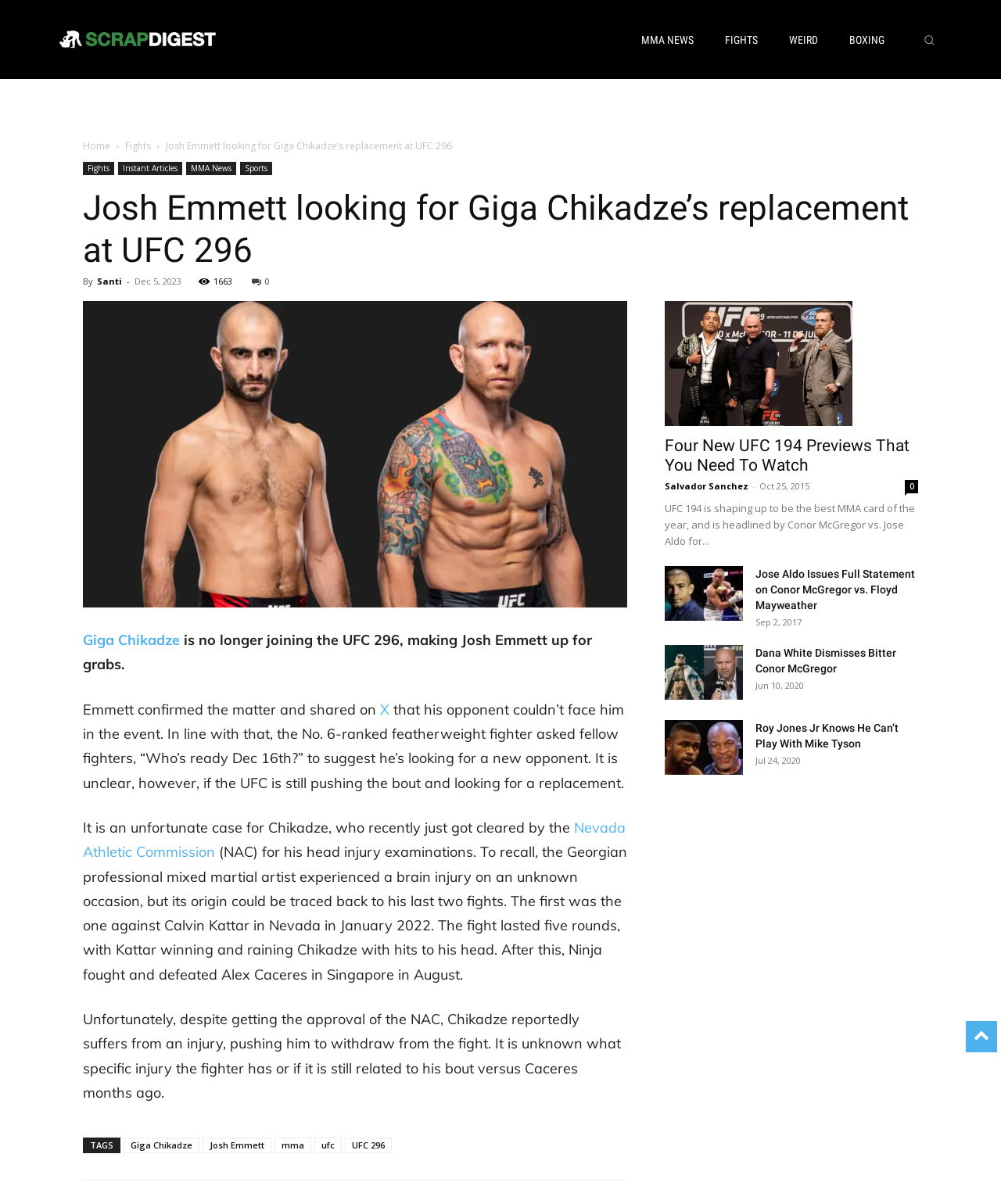Please locate the bounding box coordinates for the element that should be clicked to achieve the following instruction: "Click the 'Logo' link". Ensure the coordinates are given as four float numbers between 0 and 1, i.e., [left, top, right, bottom].

[0.059, 0.0, 0.216, 0.066]